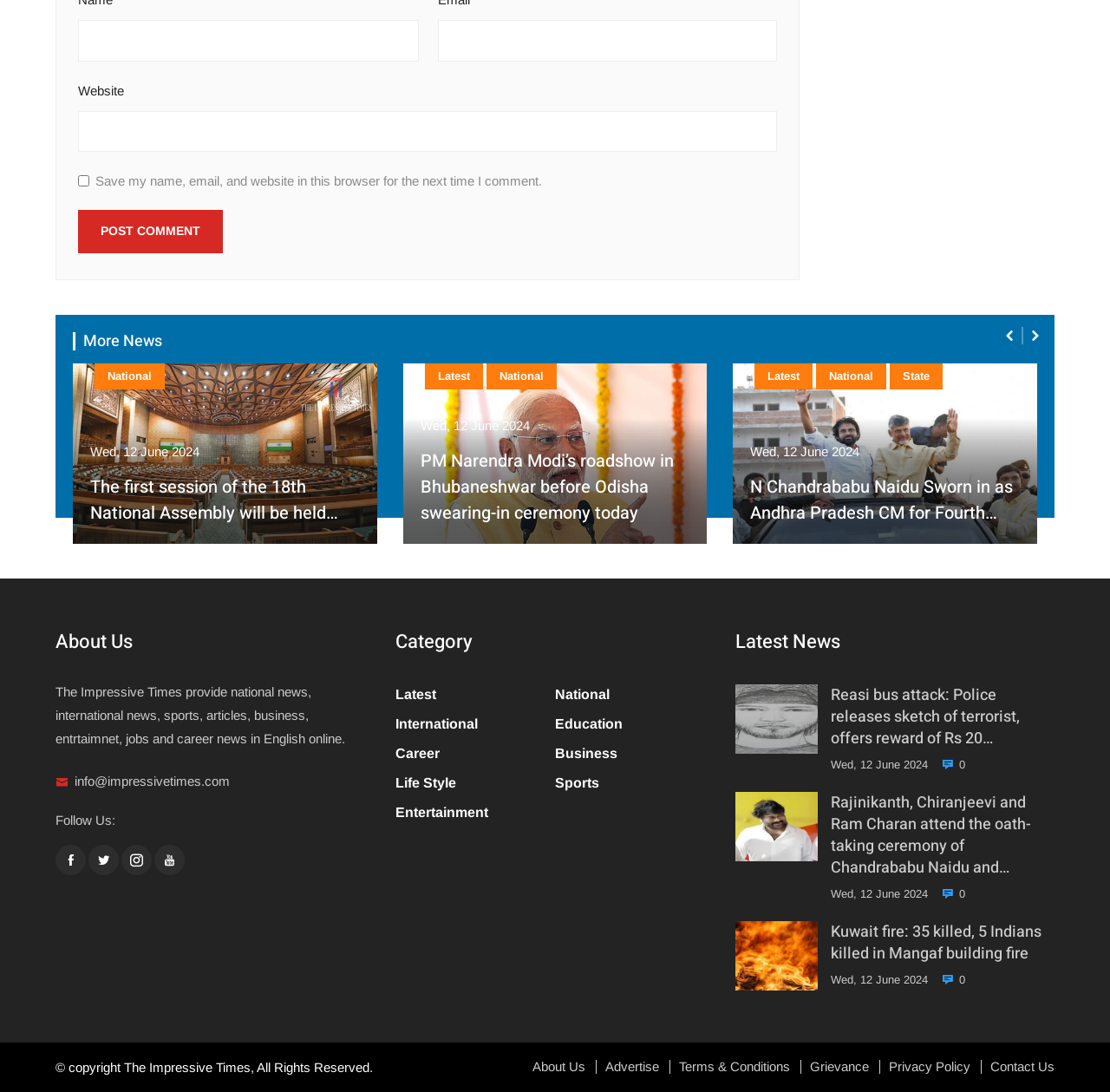Pinpoint the bounding box coordinates of the clickable element to carry out the following instruction: "Follow on Facebook."

[0.05, 0.774, 0.077, 0.801]